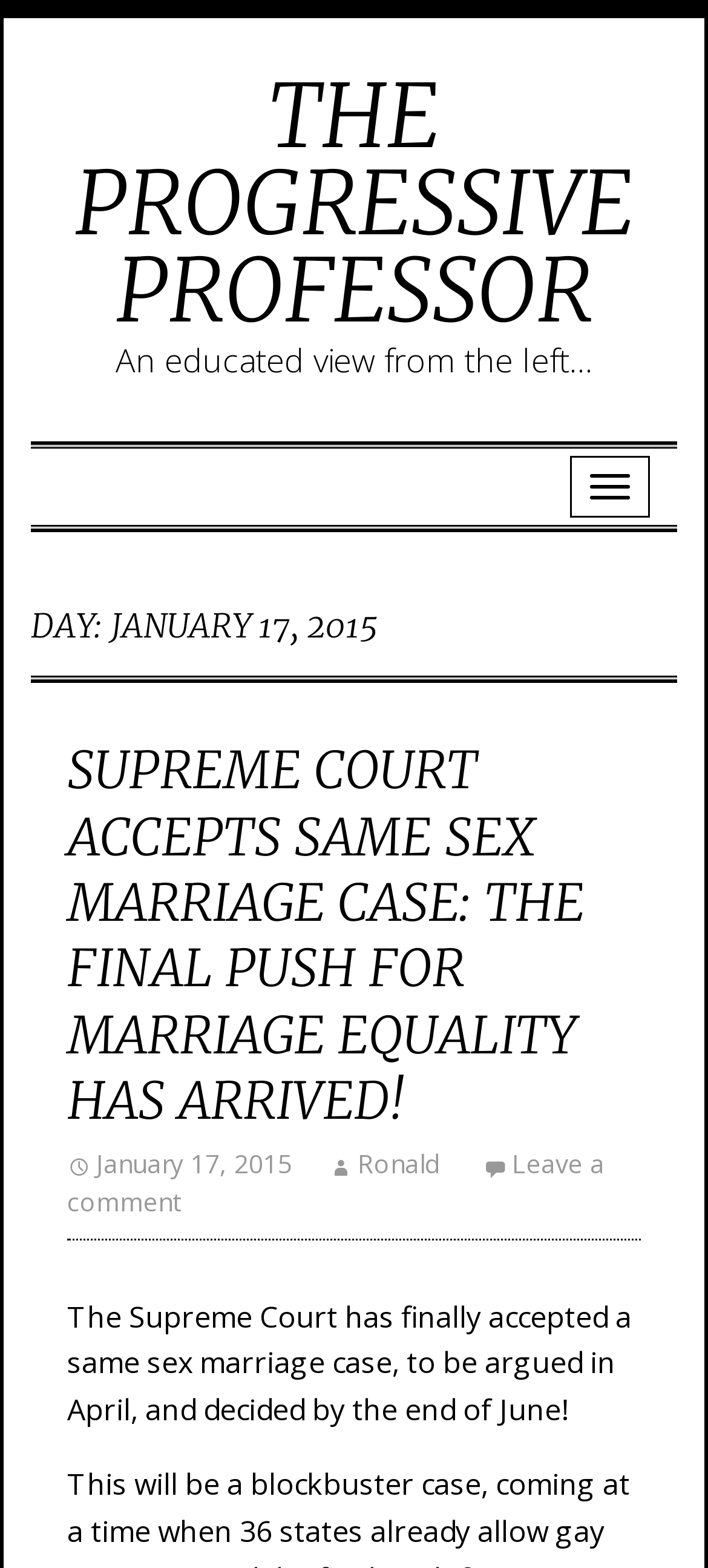What is the date mentioned in the heading?
Based on the screenshot, provide your answer in one word or phrase.

January 17, 2015